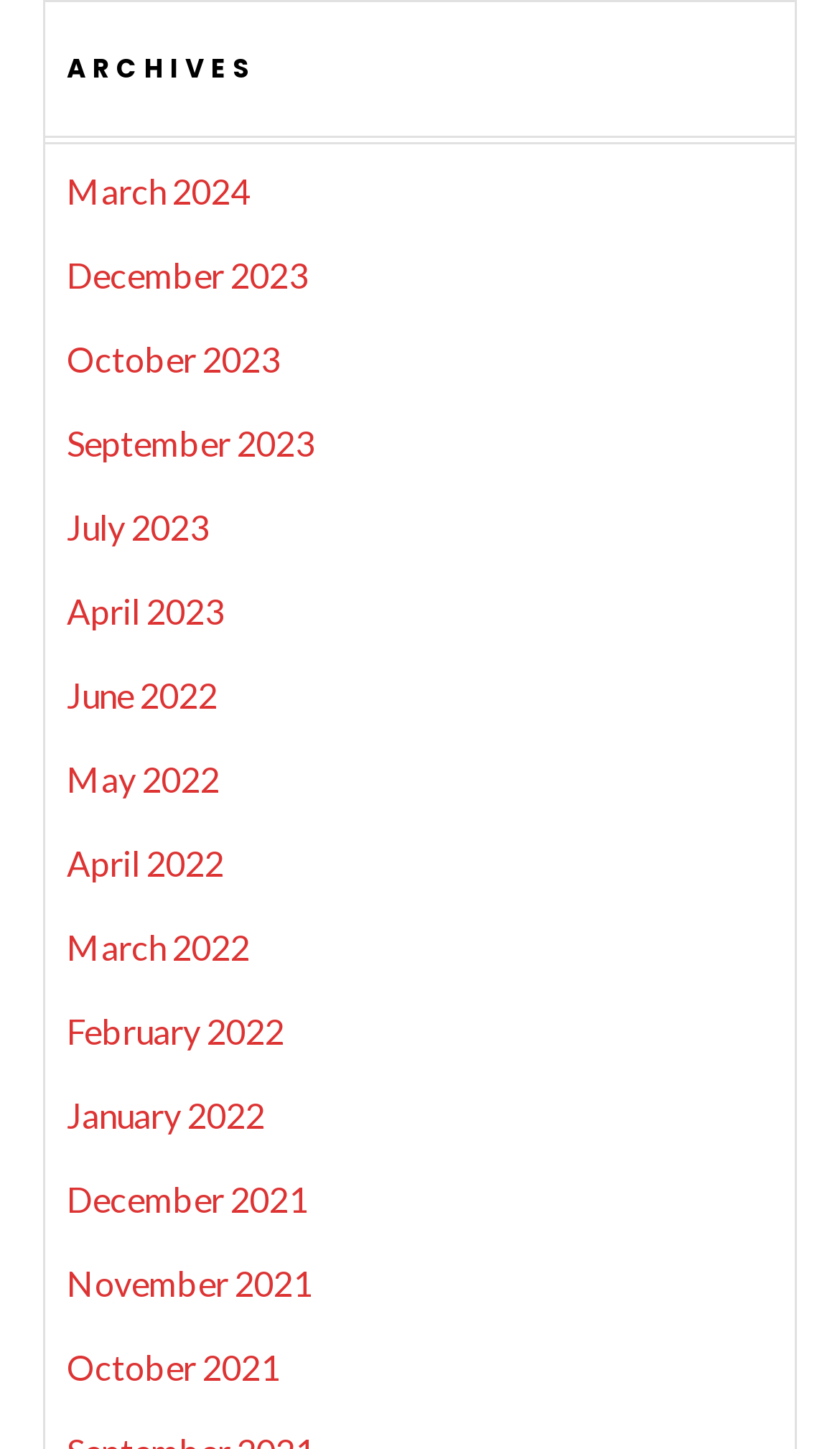Identify the bounding box coordinates of the part that should be clicked to carry out this instruction: "Explore software options".

None